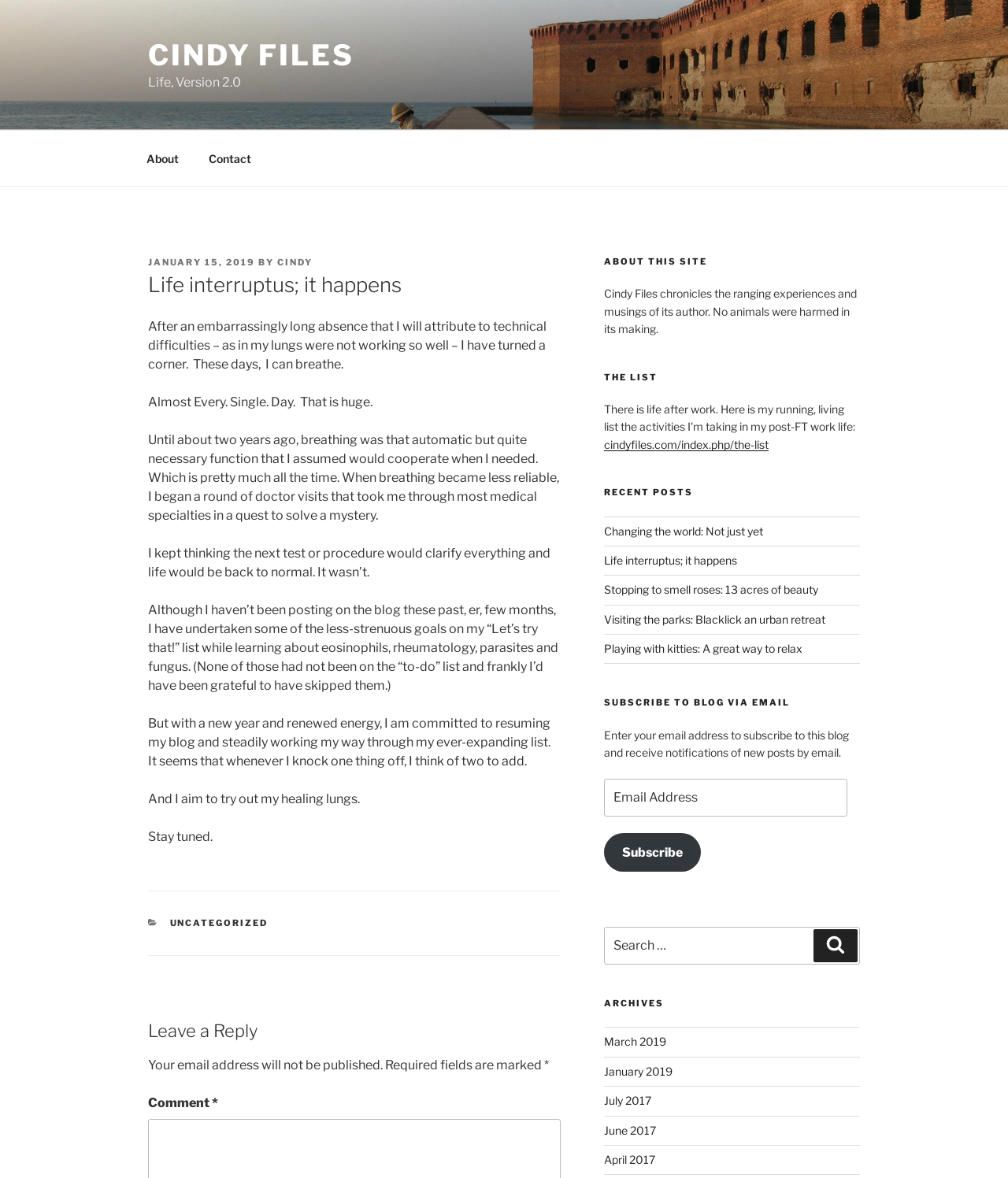How can readers subscribe to the blog?
Please provide a full and detailed response to the question.

I discovered the answer by looking at the right-hand sidebar of the webpage, where there is a section titled 'SUBSCRIBE TO BLOG VIA EMAIL'. This section contains a form where readers can enter their email address to receive notifications of new posts.